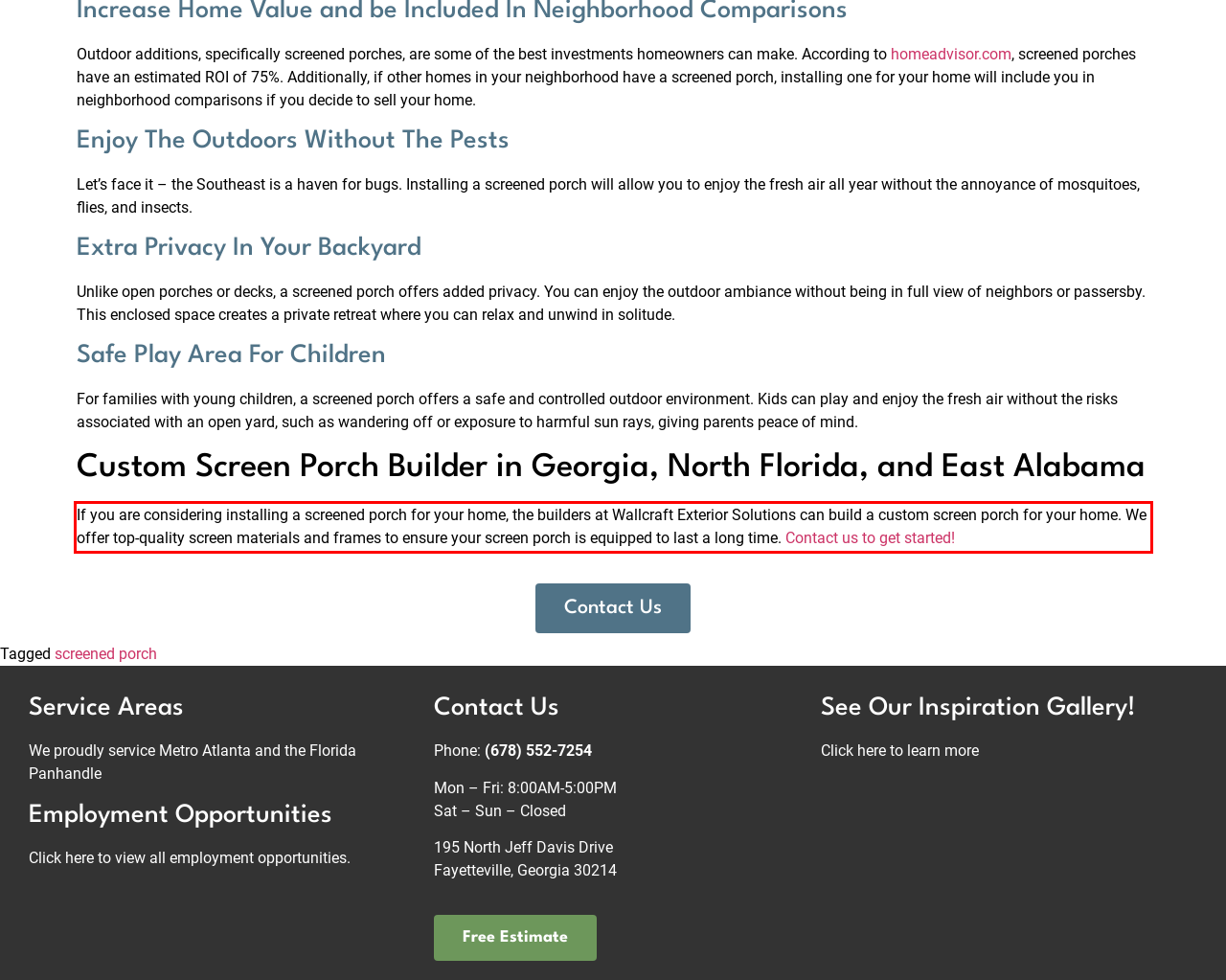You are given a webpage screenshot with a red bounding box around a UI element. Extract and generate the text inside this red bounding box.

If you are considering installing a screened porch for your home, the builders at Wallcraft Exterior Solutions can build a custom screen porch for your home. We offer top-quality screen materials and frames to ensure your screen porch is equipped to last a long time. Contact us to get started!